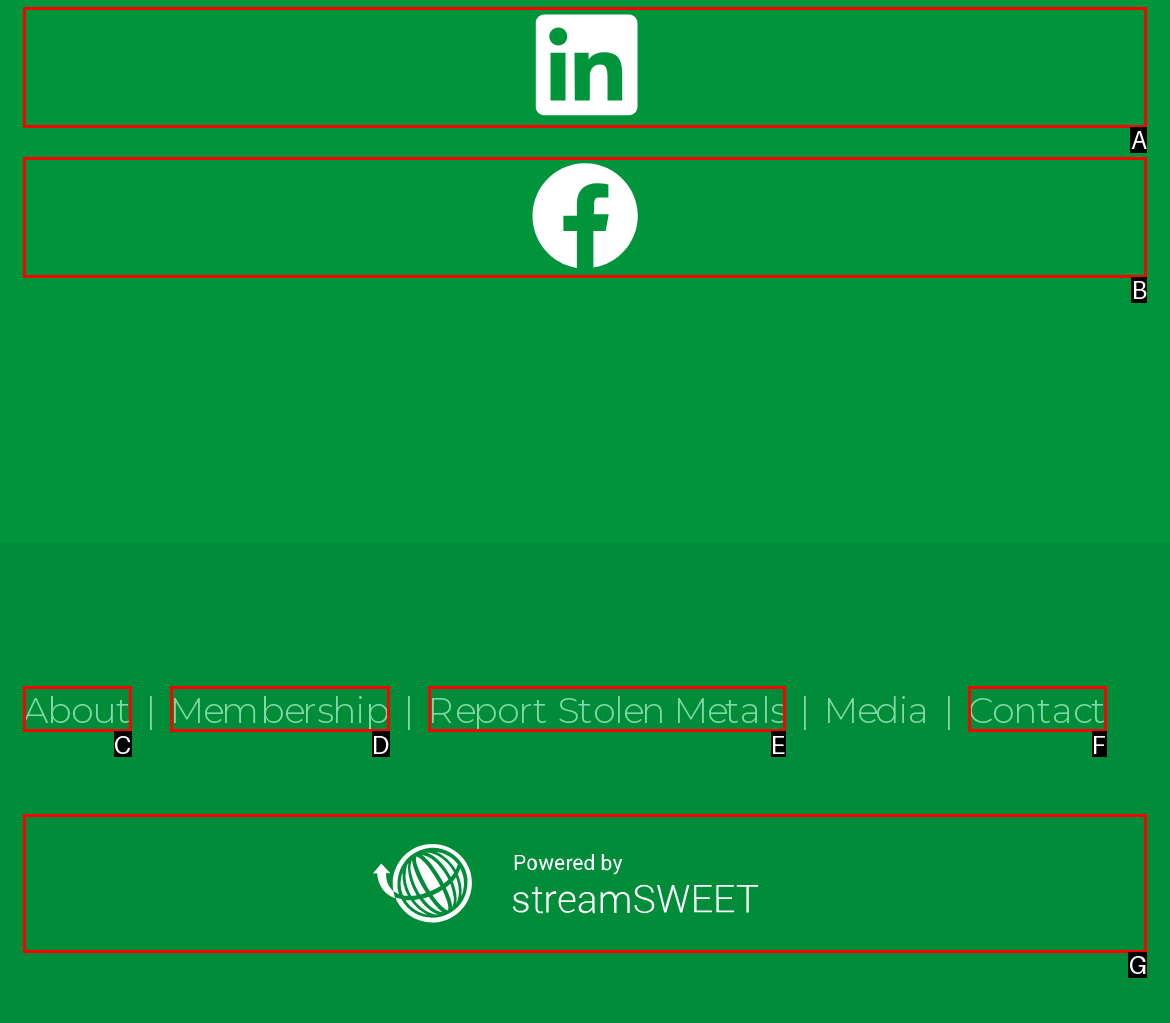Given the description: Report Stolen Metals, identify the matching option. Answer with the corresponding letter.

E